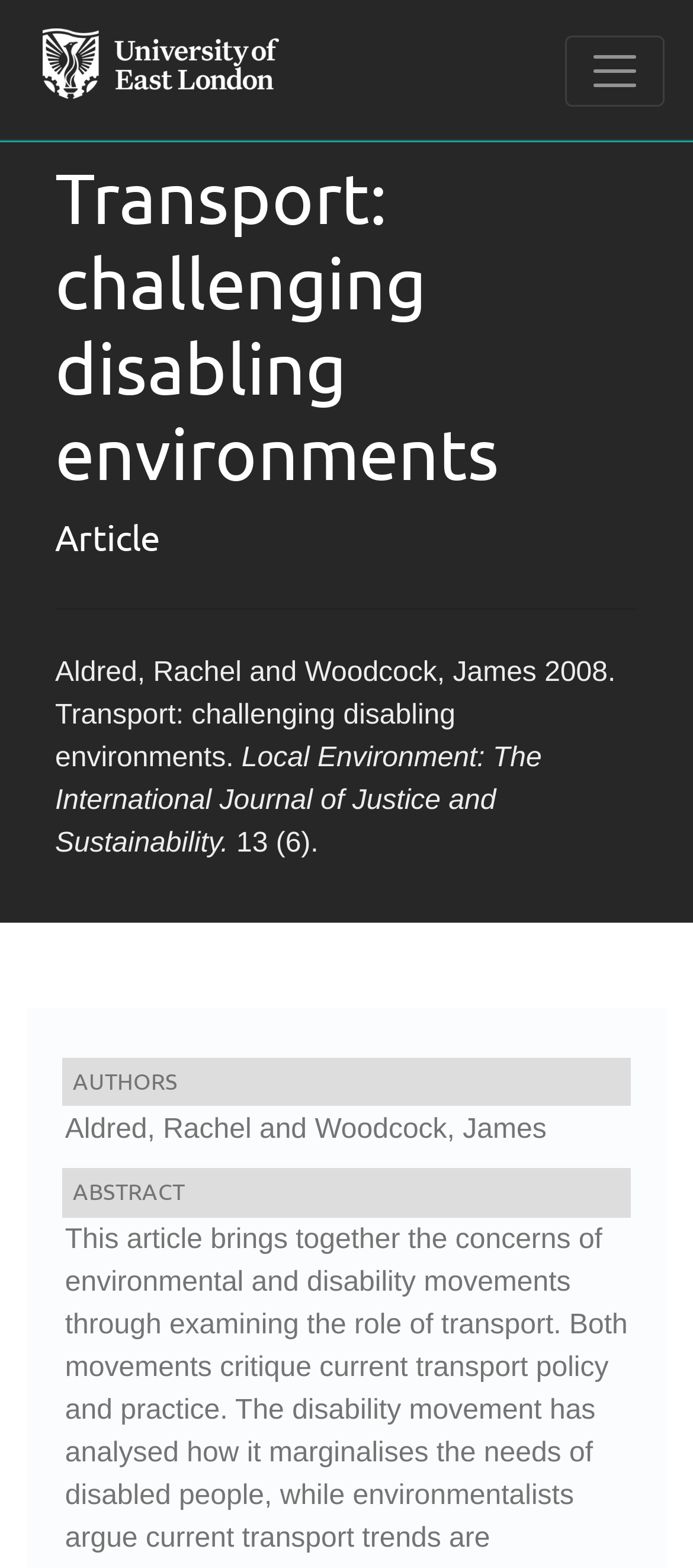What is the journal name of the article?
Provide a detailed answer to the question using information from the image.

The journal name of the article can be found below the article title, where it is written as a static text.